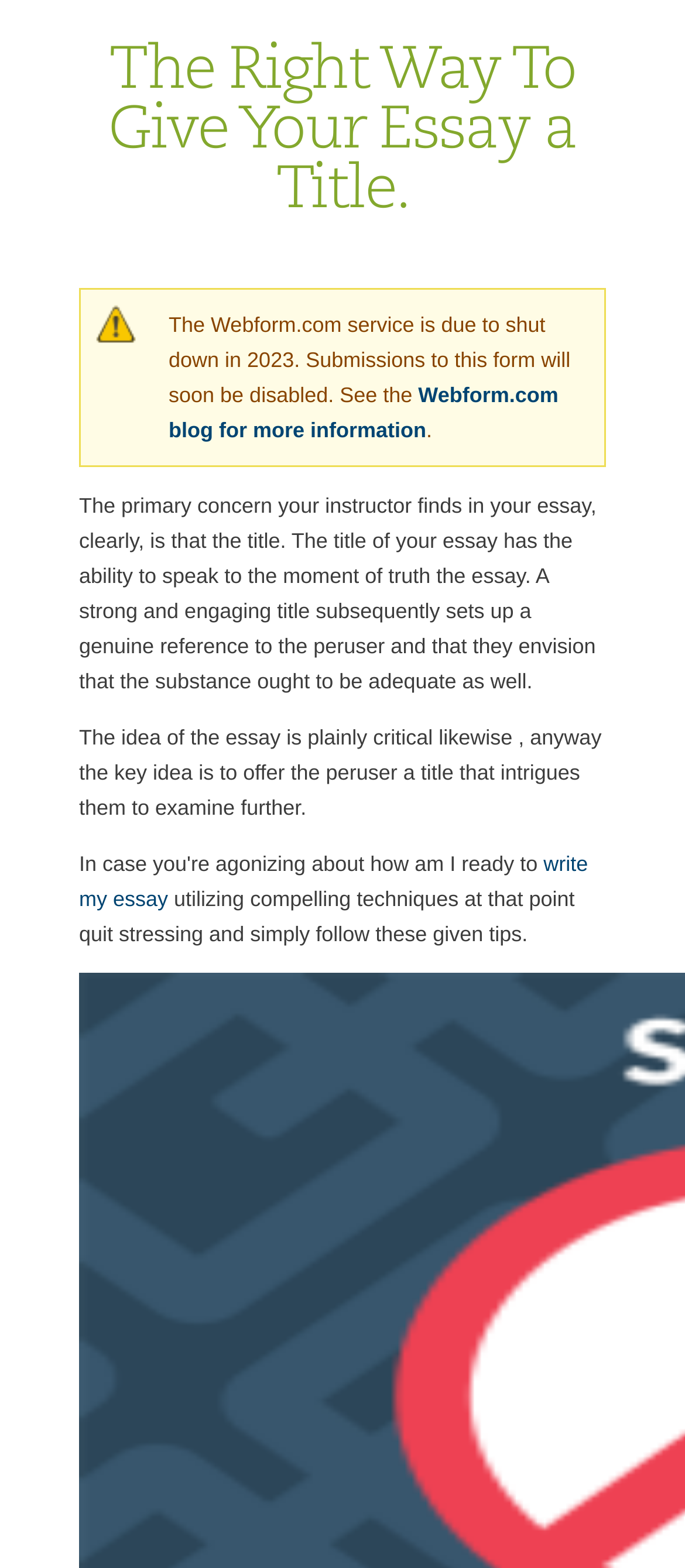Provide the bounding box coordinates in the format (top-left x, top-left y, bottom-right x, bottom-right y). All values are floating point numbers between 0 and 1. Determine the bounding box coordinate of the UI element described as: aria-label="Open navigation menu"

None